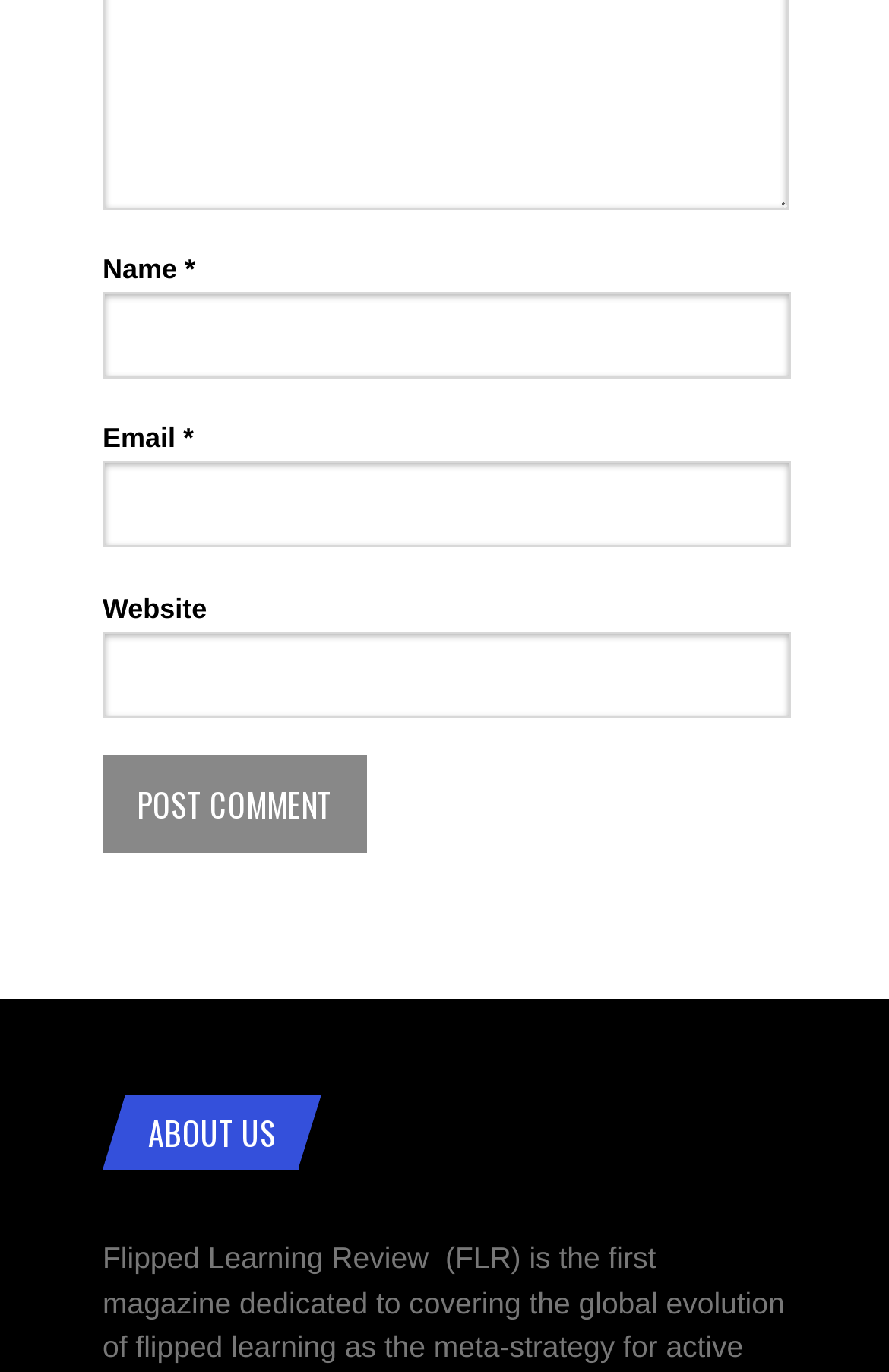Answer the question briefly using a single word or phrase: 
Is the 'Website' field required in the comment form?

No